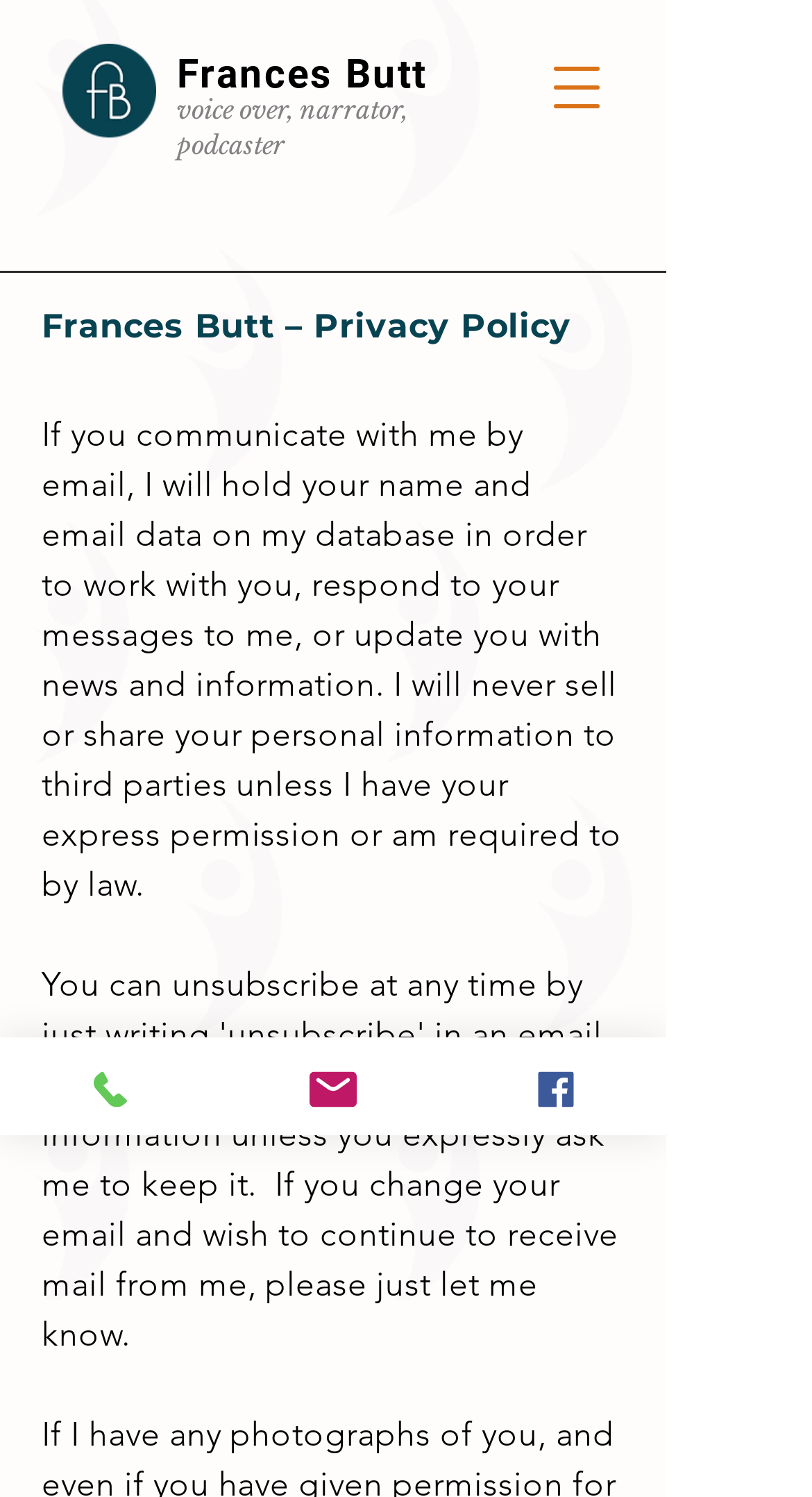Locate the bounding box of the UI element defined by this description: "Phone". The coordinates should be given as four float numbers between 0 and 1, formatted as [left, top, right, bottom].

[0.0, 0.693, 0.274, 0.758]